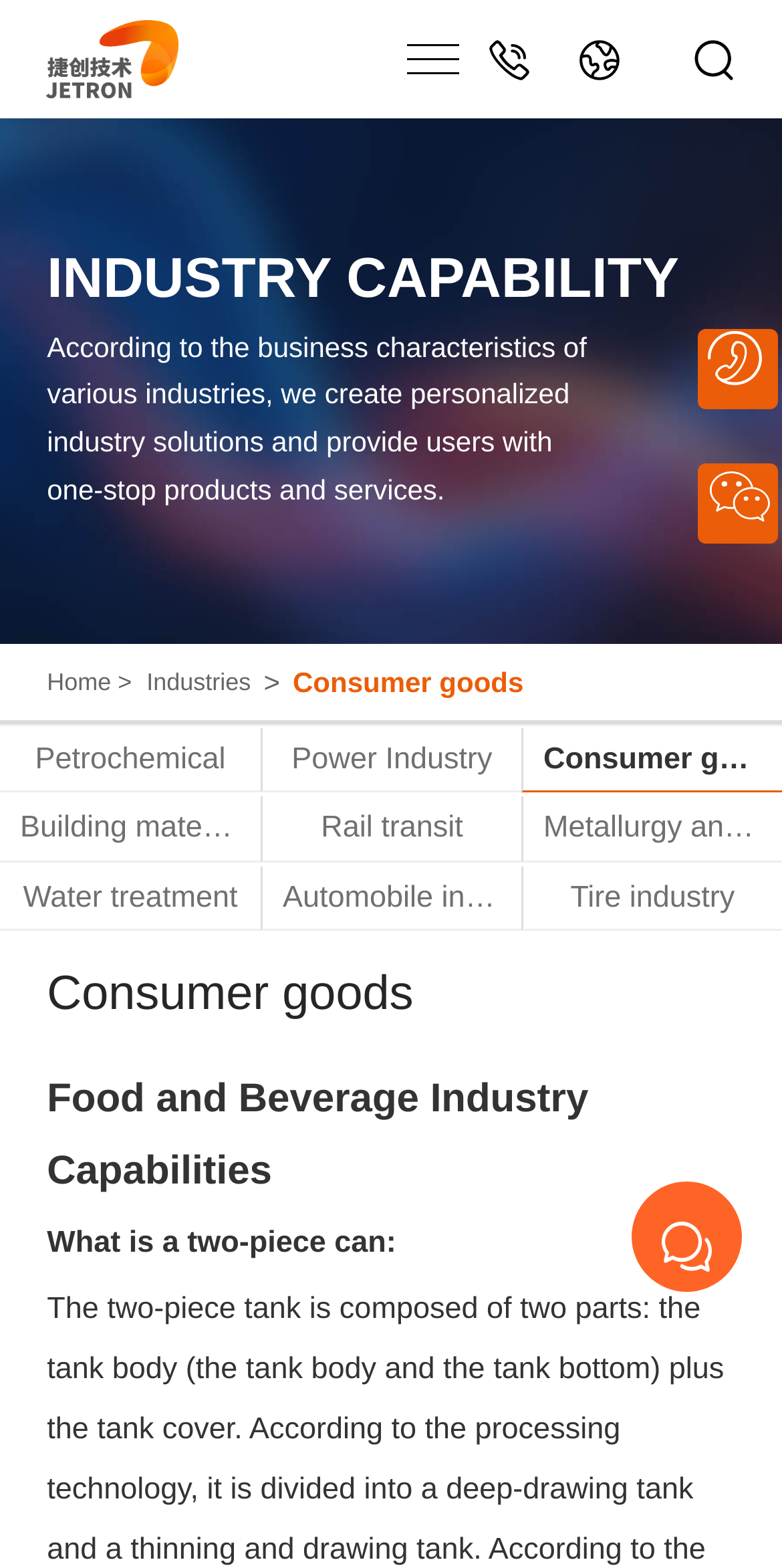Identify the bounding box coordinates of the region that should be clicked to execute the following instruction: "Go to Consumer goods page".

[0.695, 0.471, 0.974, 0.498]